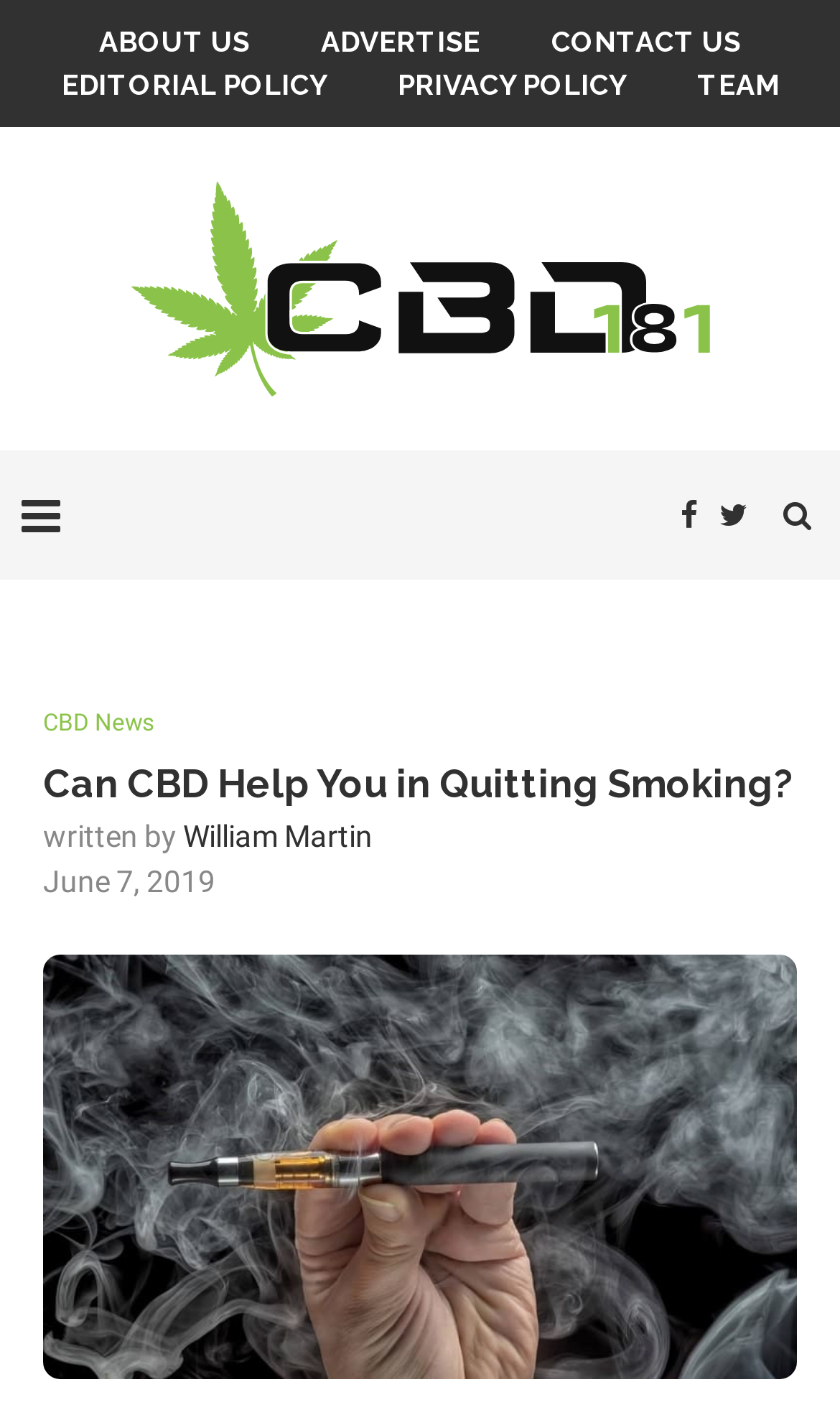What is the name of the website?
Please use the image to provide an in-depth answer to the question.

I looked at the logo at the top left corner of the webpage and found that the name of the website is CBD181.